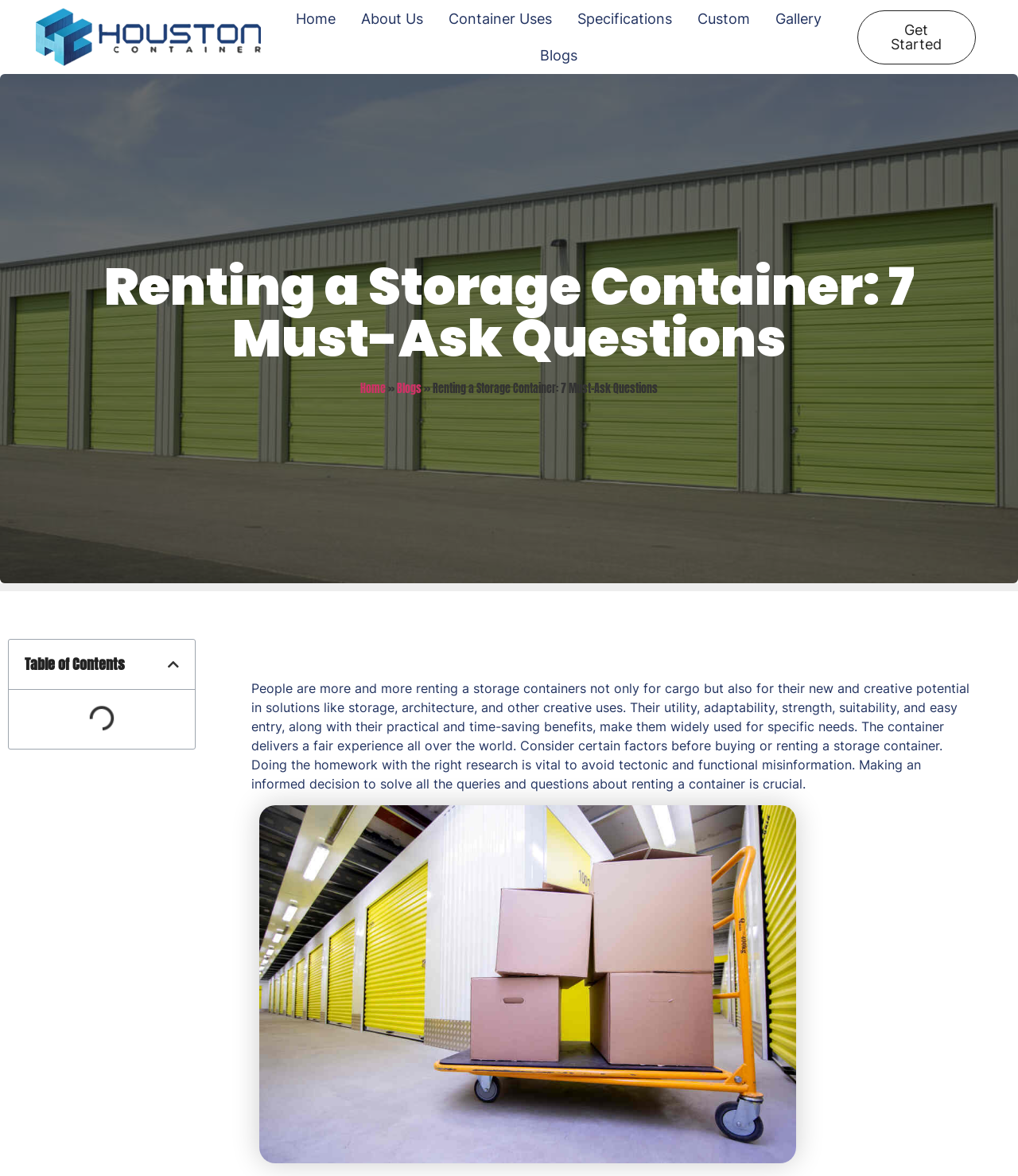Predict the bounding box coordinates of the area that should be clicked to accomplish the following instruction: "View the 'Gallery'". The bounding box coordinates should consist of four float numbers between 0 and 1, i.e., [left, top, right, bottom].

[0.749, 0.0, 0.82, 0.032]